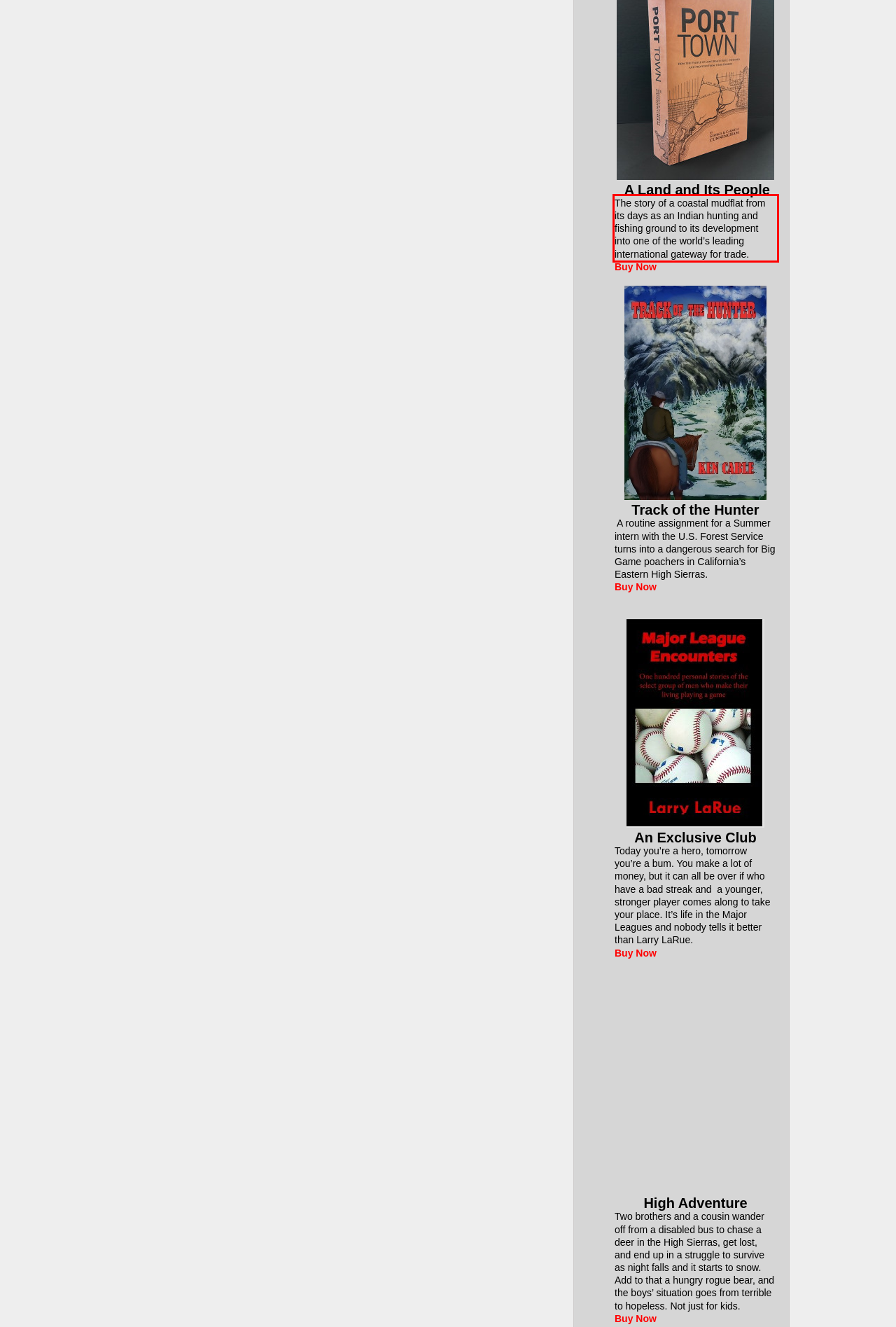Using the provided webpage screenshot, identify and read the text within the red rectangle bounding box.

The story of a coastal mudflat from its days as an Indian hunting and fishing ground to its development into one of the world’s leading international gateway for trade.